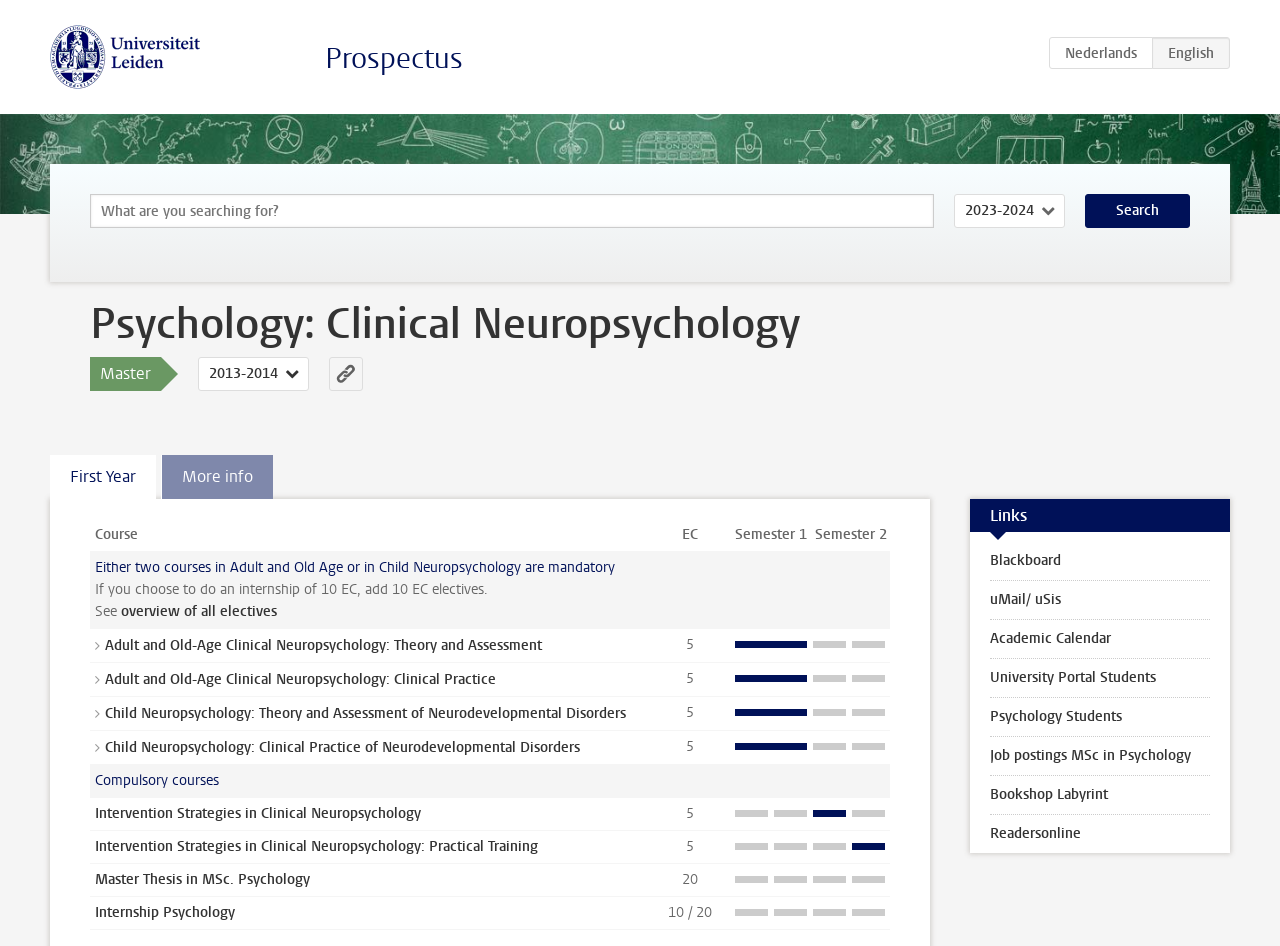Please identify the bounding box coordinates of the area that needs to be clicked to follow this instruction: "Go to the University Portal Students".

[0.758, 0.697, 0.961, 0.737]